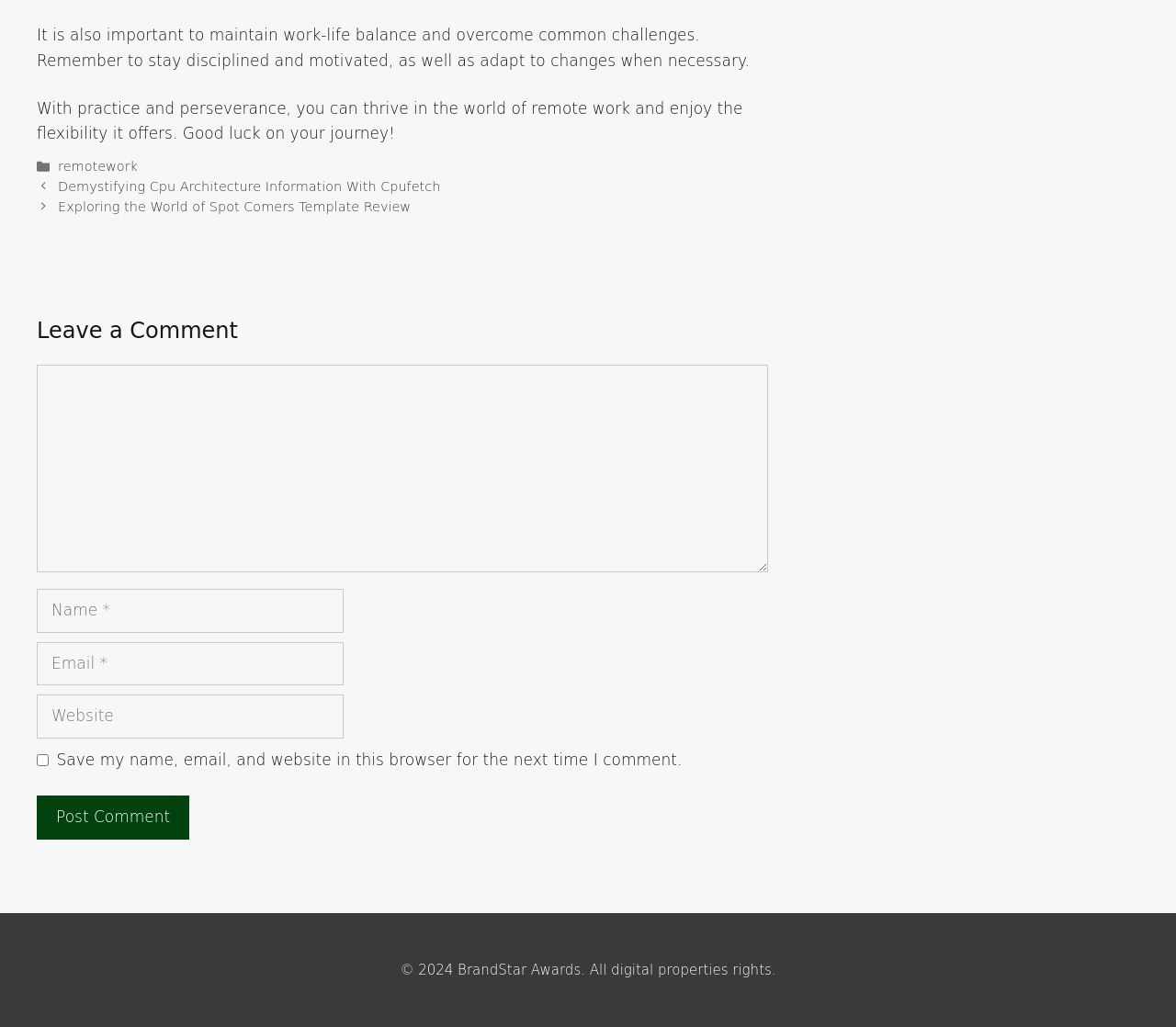Locate the bounding box coordinates of the element to click to perform the following action: 'Click the 'BrandStar Awards' link'. The coordinates should be given as four float values between 0 and 1, in the form of [left, top, right, bottom].

[0.389, 0.936, 0.494, 0.952]